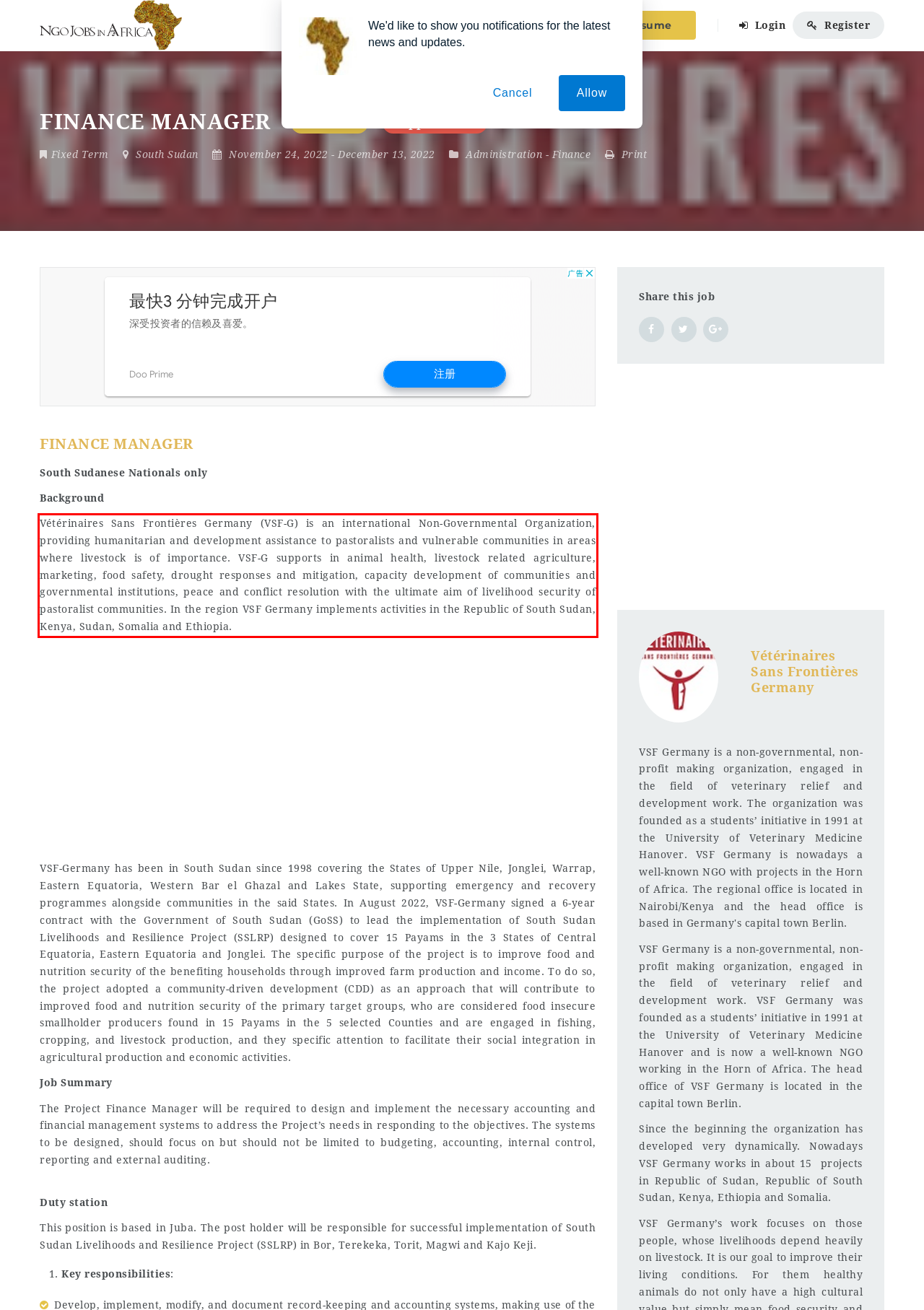You are presented with a screenshot containing a red rectangle. Extract the text found inside this red bounding box.

Vétérinaires Sans Frontières Germany (VSF-G) is an international Non-Governmental Organization, providing humanitarian and development assistance to pastoralists and vulnerable communities in areas where livestock is of importance. VSF-G supports in animal health, livestock related agriculture, marketing, food safety, drought responses and mitigation, capacity development of communities and governmental institutions, peace and conflict resolution with the ultimate aim of livelihood security of pastoralist communities. In the region VSF Germany implements activities in the Republic of South Sudan, Kenya, Sudan, Somalia and Ethiopia.